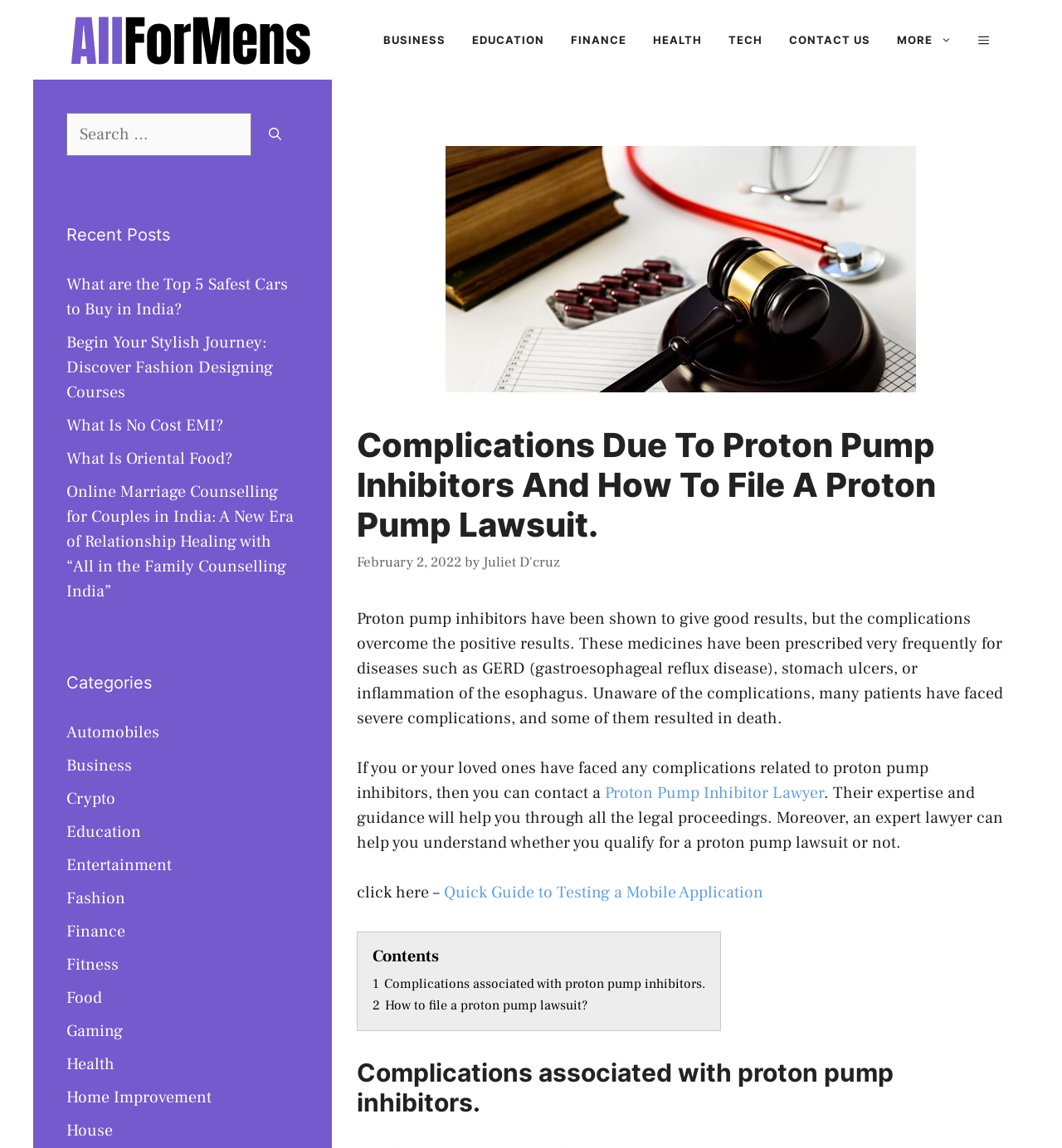Who wrote the article on proton pump inhibitors?
Could you give a comprehensive explanation in response to this question?

The author of the article is mentioned at the top of the webpage, below the heading. The name 'Juliet D'cruz' is linked, suggesting that it may be a profile or a page with more information about the author.